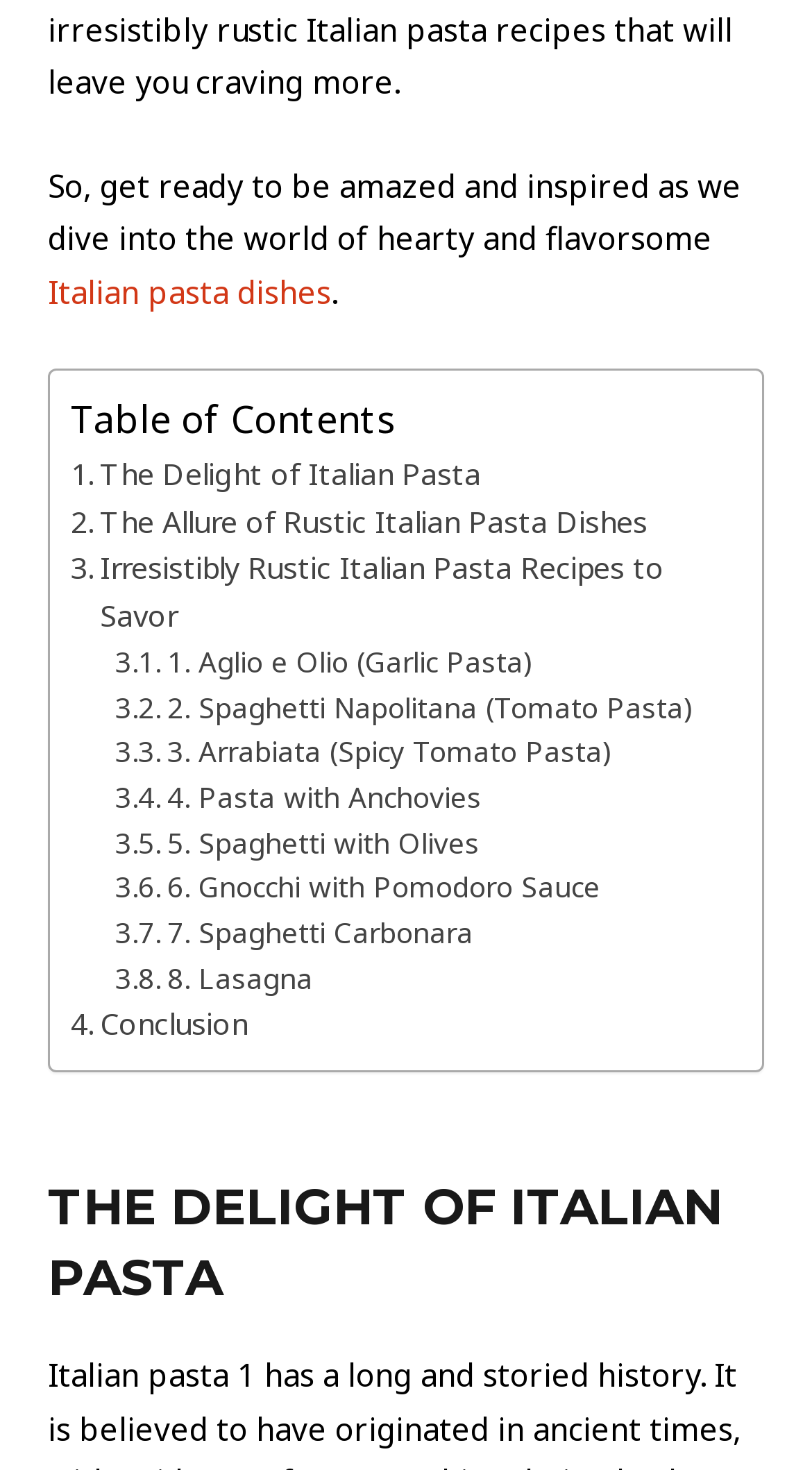Locate the bounding box coordinates of the element I should click to achieve the following instruction: "select the 'Short Courses' category".

None